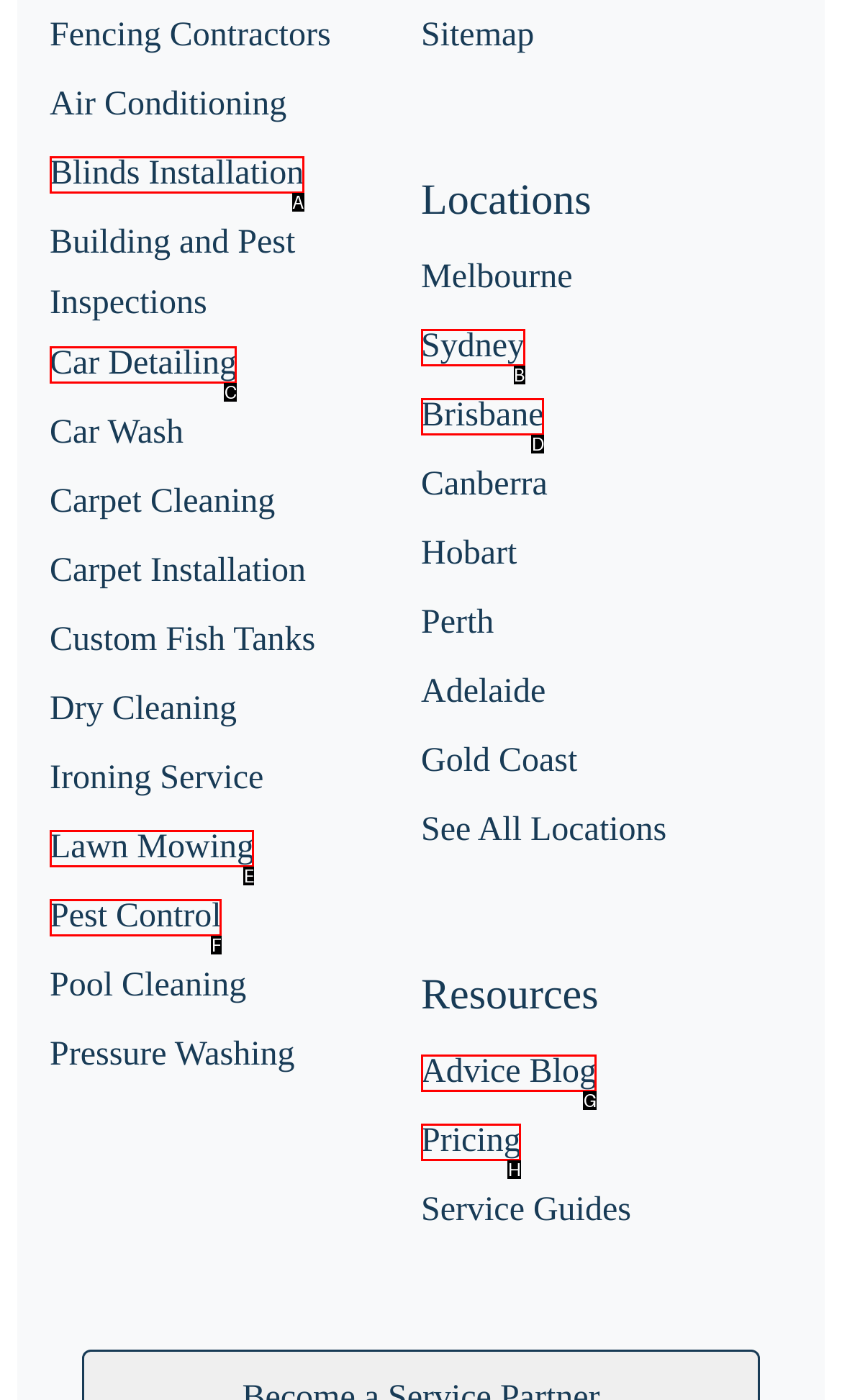From the given choices, identify the element that matches: Brisbane
Answer with the letter of the selected option.

D